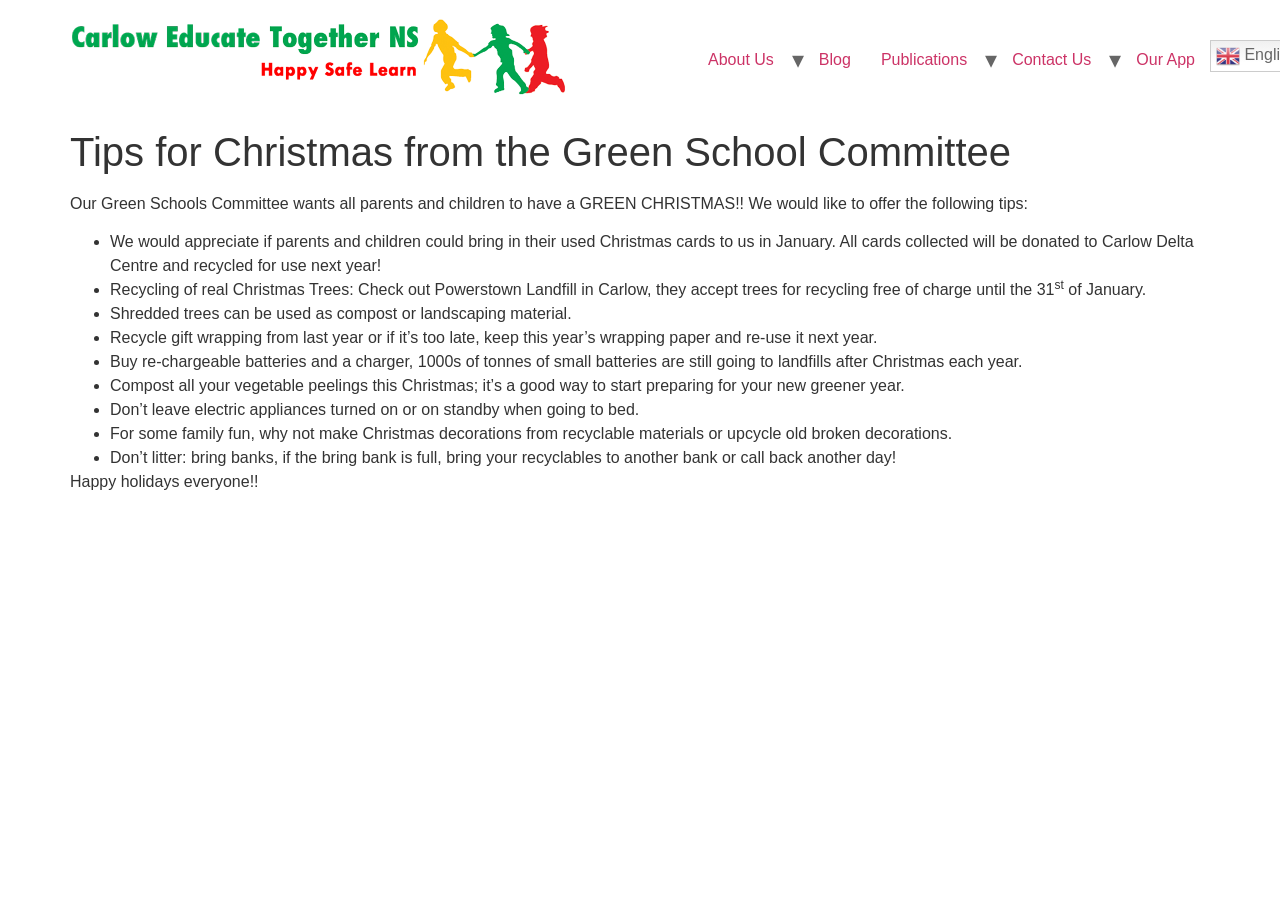Provide the bounding box coordinates for the UI element that is described by this text: "alt="Carlow Educate Together"". The coordinates should be in the form of four float numbers between 0 and 1: [left, top, right, bottom].

[0.055, 0.018, 0.445, 0.114]